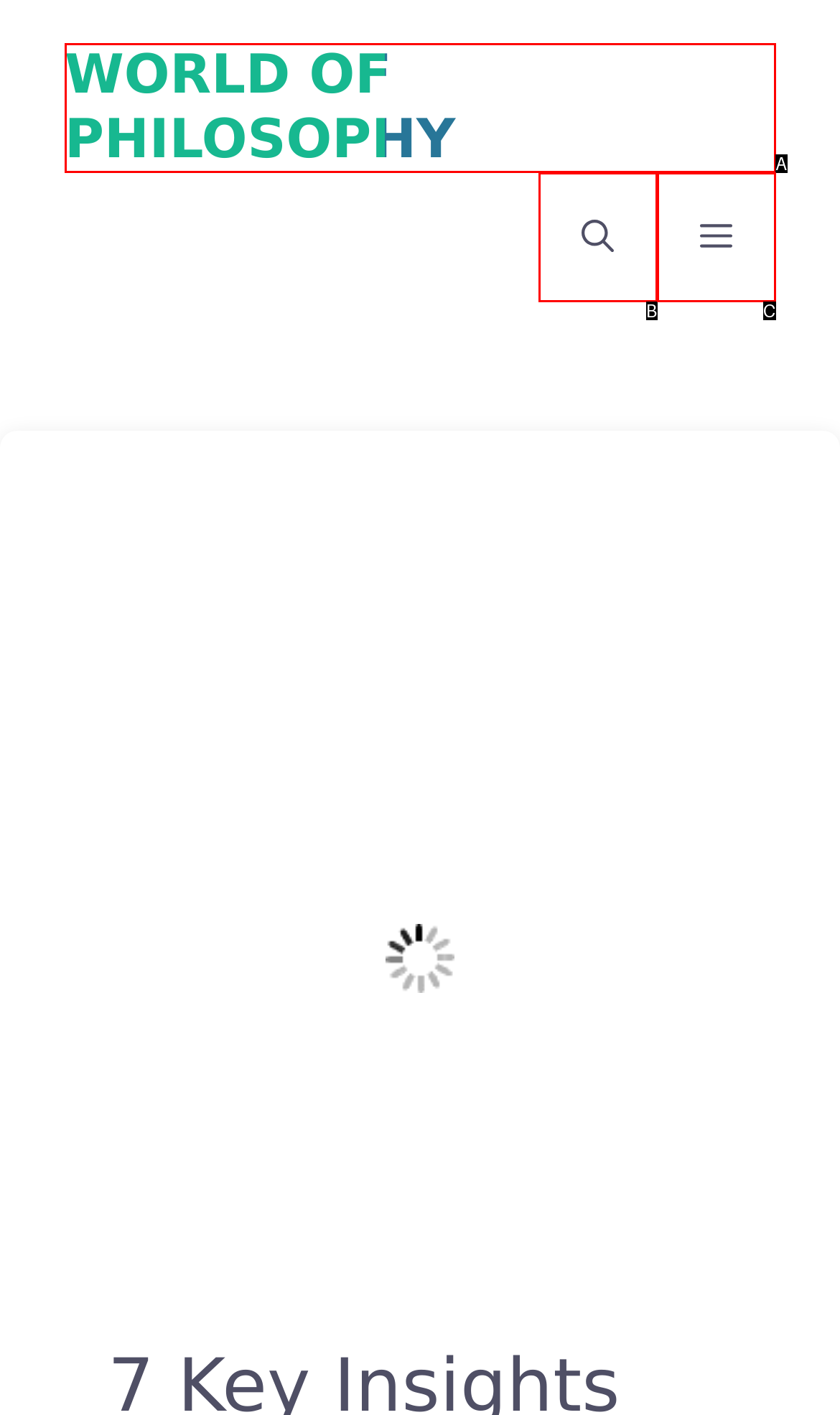Determine which option aligns with the description: world of philosophy. Provide the letter of the chosen option directly.

A